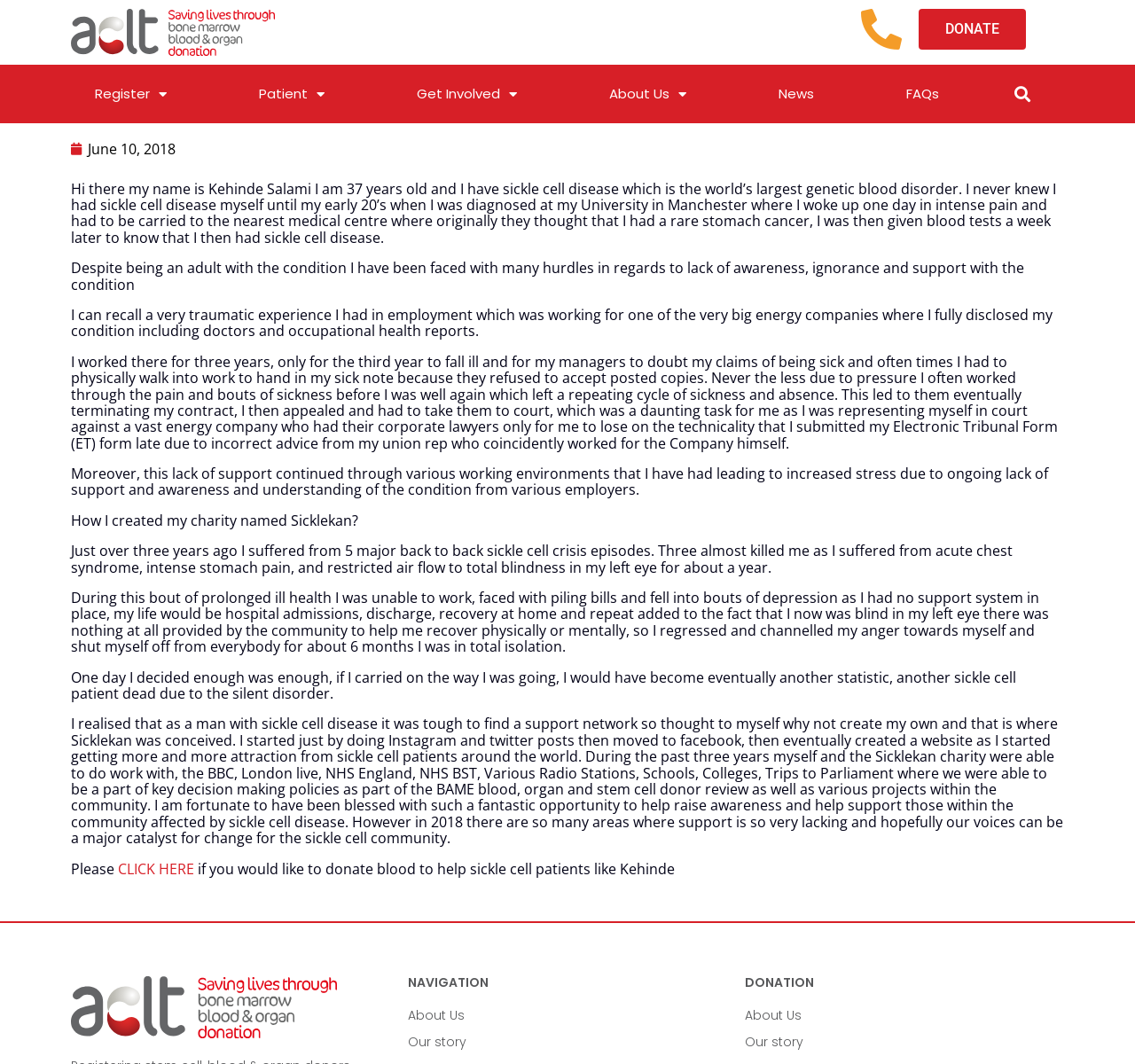What is the name of the charity founded by the author?
Look at the screenshot and provide an in-depth answer.

The author mentions that he founded a charity called Sicklekan, which aims to raise awareness and support for people with sickle cell disease, after experiencing a series of health crises and feeling isolated and unsupported.